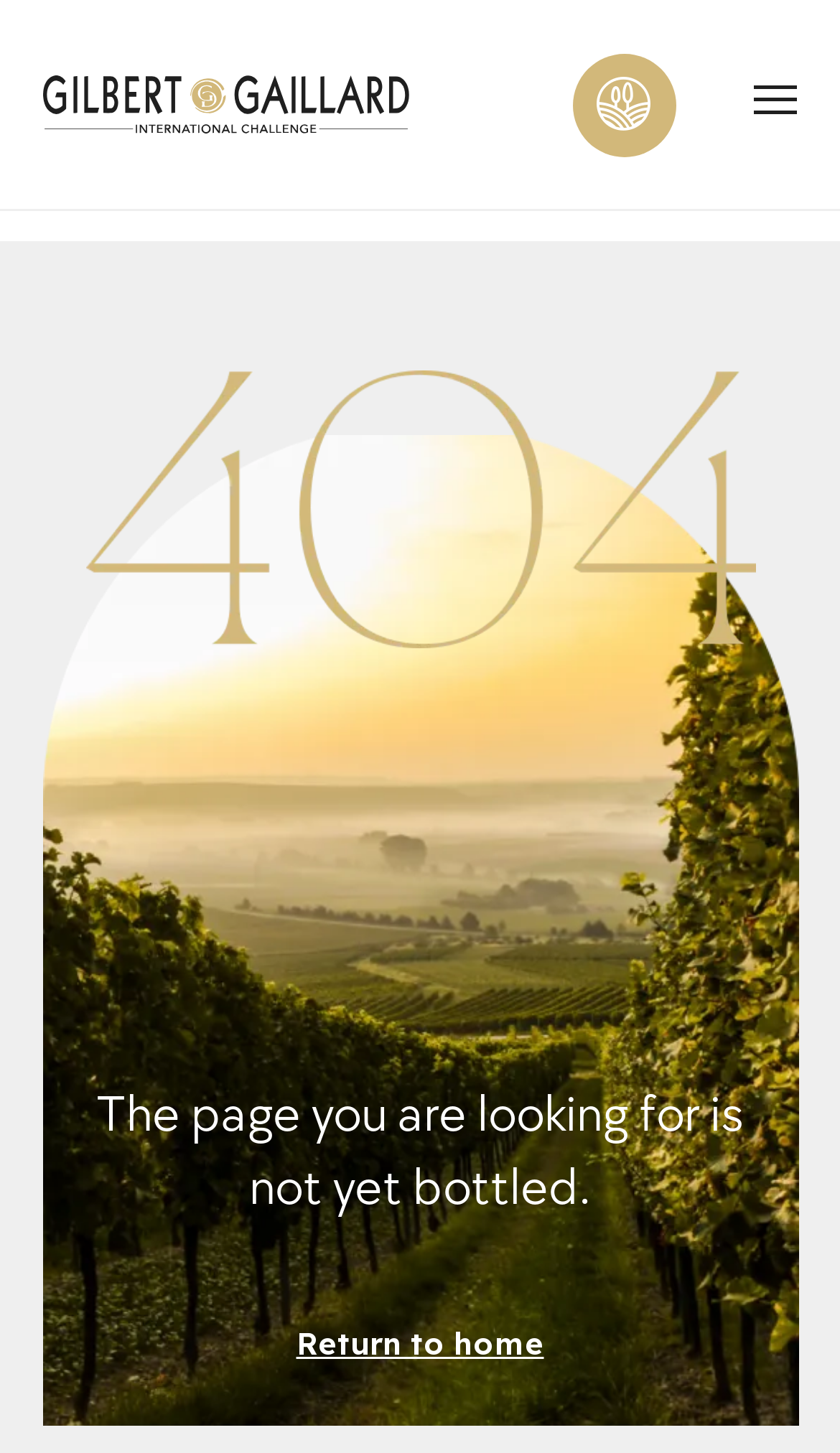Locate the bounding box of the UI element defined by this description: "Return to home". The coordinates should be given as four float numbers between 0 and 1, formatted as [left, top, right, bottom].

[0.353, 0.902, 0.647, 0.952]